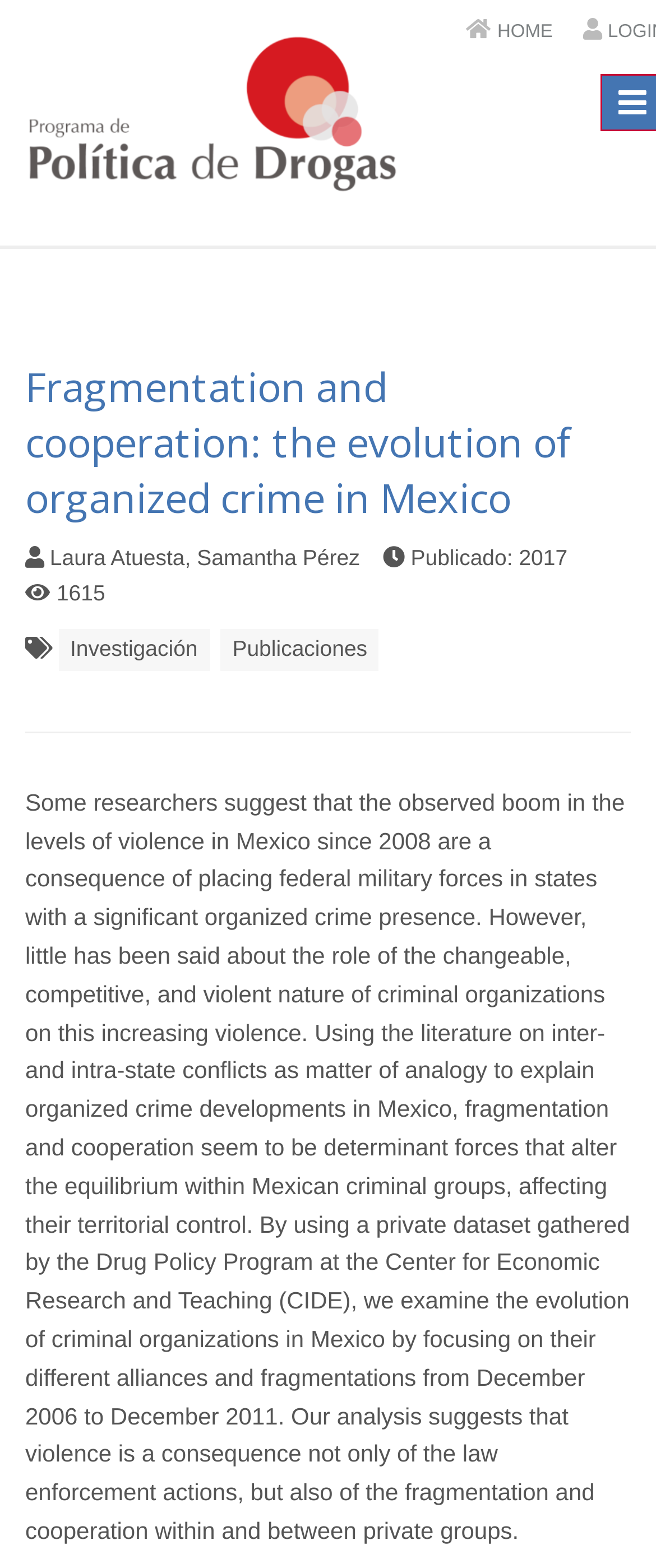Detail the webpage's structure and highlights in your description.

The webpage is a research website, specifically focused on a study about organized crime in Mexico. At the top left corner, there is a logo image of "Logo PPD". On the top right corner, there is a navigation menu with a "HOME" link. 

Below the navigation menu, there is a heading that reads "Fragmentation and cooperation: the evolution of organized crime in Mexico". This heading is also a clickable link. 

Underneath the heading, there are two lines of text. The first line mentions the authors "Laura Atuesta, Samantha Pérez" and the second line indicates the publication date "2017". 

To the right of the authors' names, there are three links: "1615", "Investigación", and "Publicaciones". 

A horizontal separator line divides the top section from the main content. 

The main content is a lengthy paragraph that summarizes the research study. It discusses how the increase in violence in Mexico since 2008 may be attributed to the changing nature of criminal organizations, rather than just the presence of federal military forces. The study uses a private dataset to examine the evolution of criminal organizations in Mexico from 2006 to 2011, and suggests that violence is a consequence of both law enforcement actions and the fragmentation and cooperation within and between private groups.